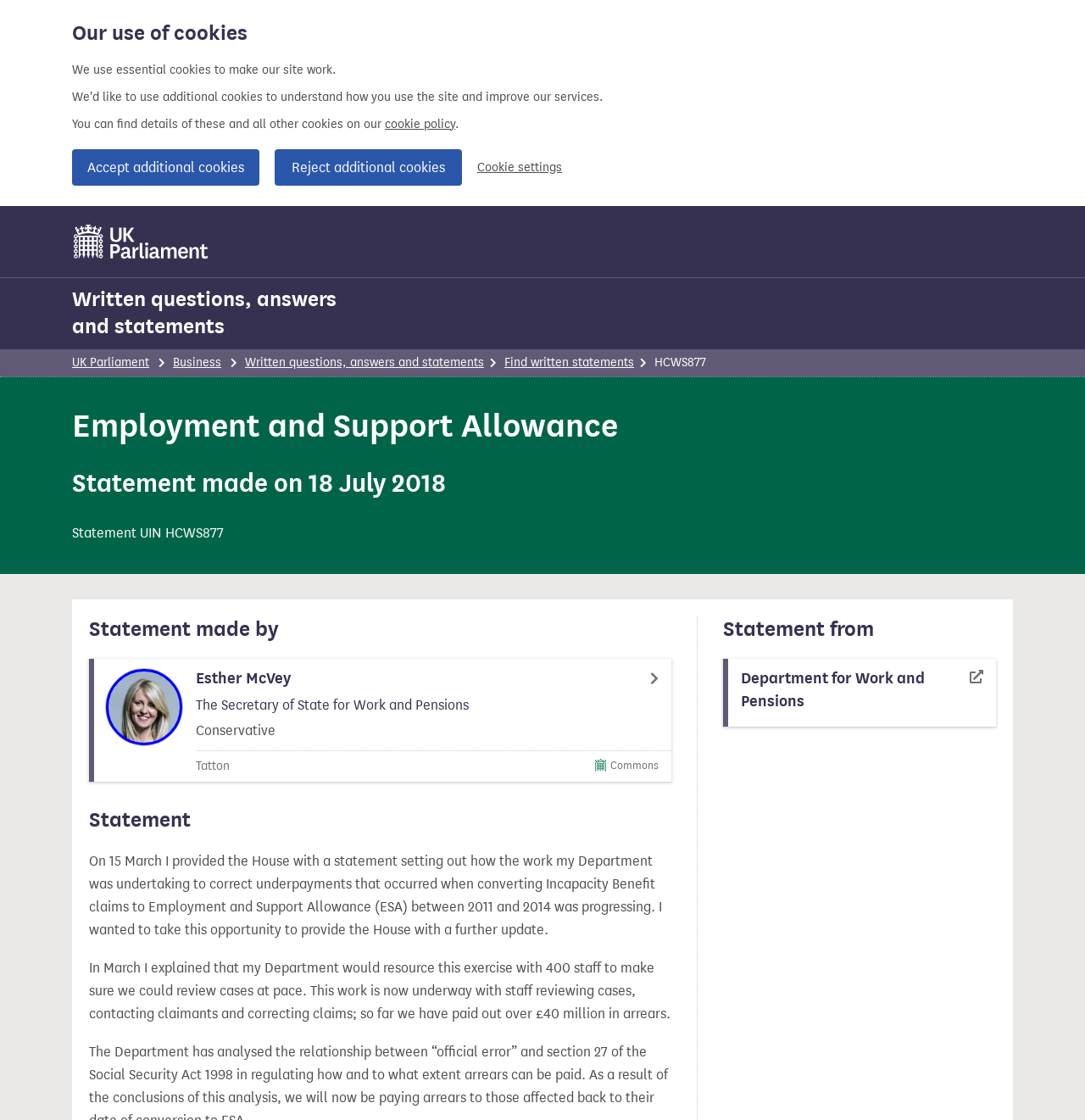Based on the element description Written questions, answers and statements, identify the bounding box coordinates for the UI element. The coordinates should be in the format (top-left x, top-left y, bottom-right x, bottom-right y) and within the 0 to 1 range.

[0.226, 0.317, 0.446, 0.33]